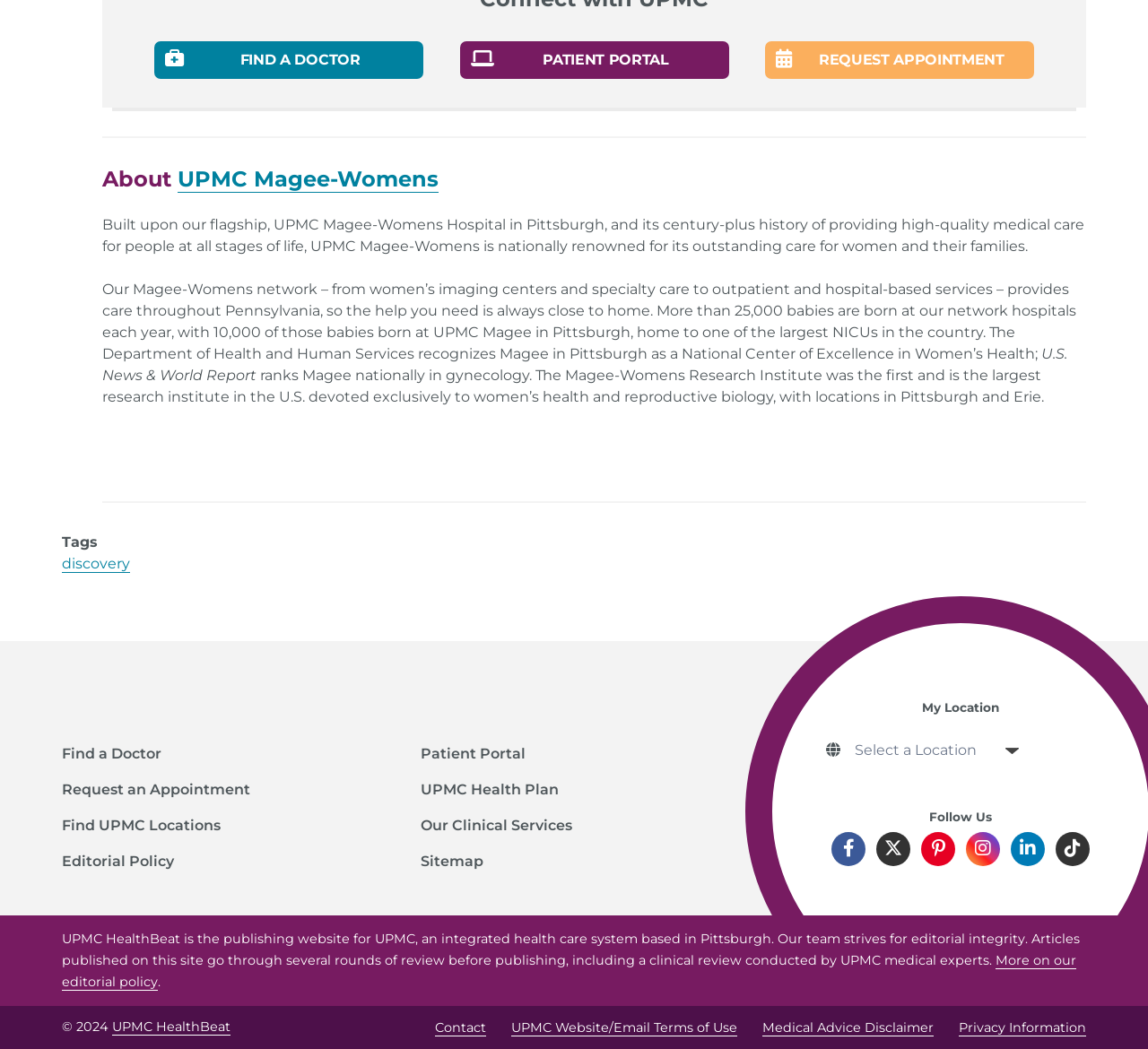What is the name of the research institute?
Please provide a single word or phrase as the answer based on the screenshot.

Magee-Womens Research Institute